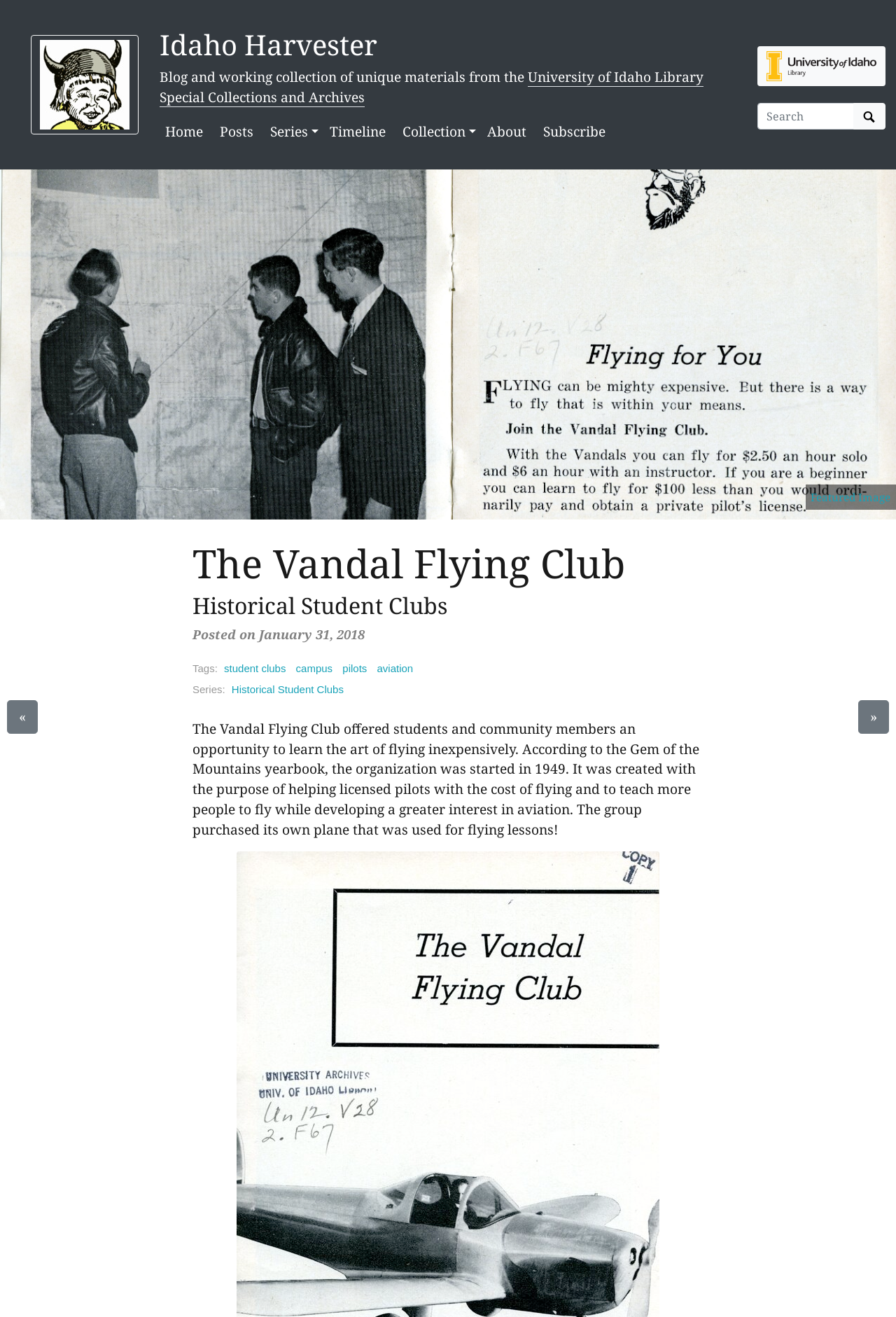Could you provide the bounding box coordinates for the portion of the screen to click to complete this instruction: "Subscribe to the newsletter"?

None